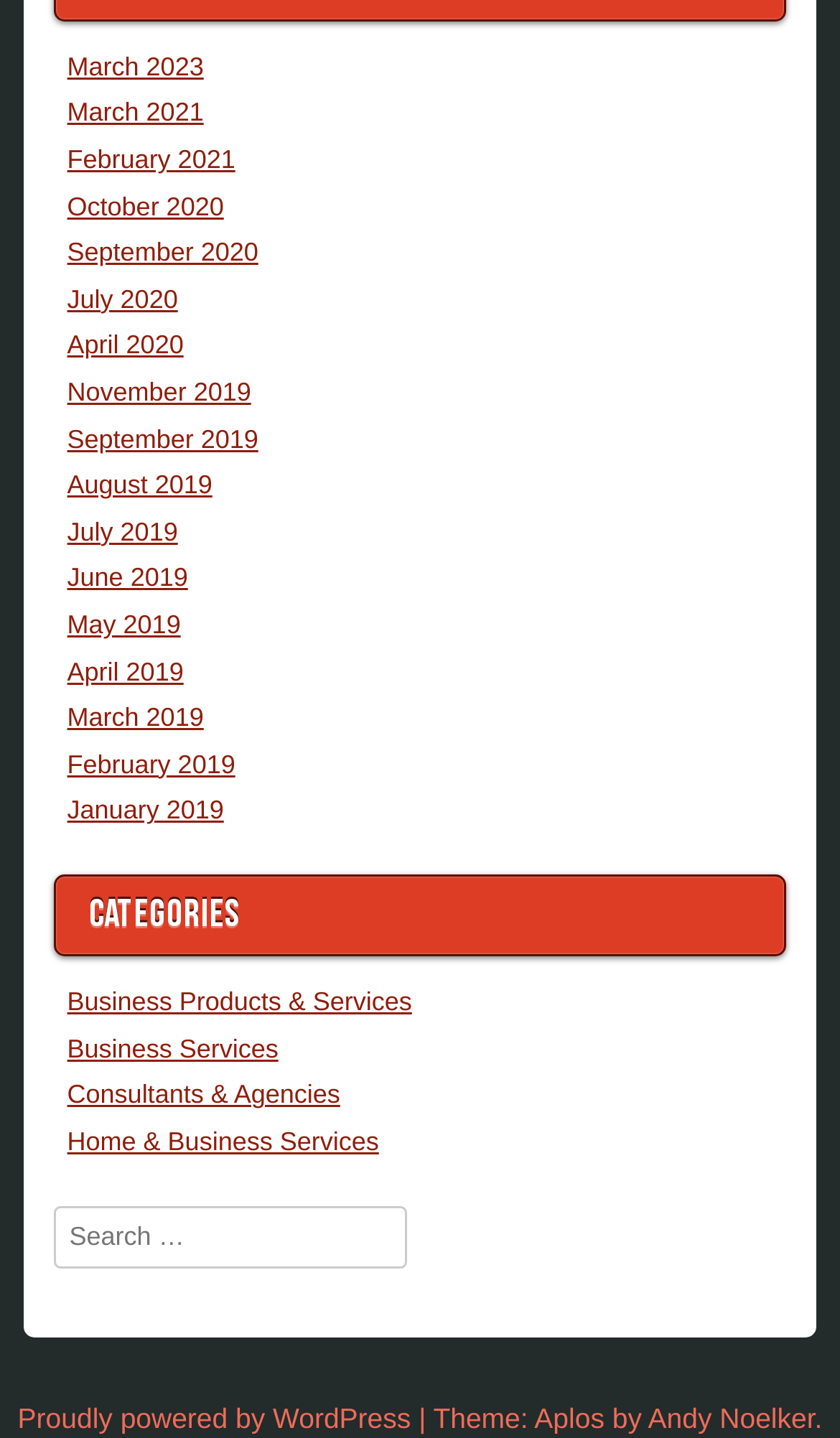What is the purpose of the textbox?
Please give a detailed answer to the question using the information shown in the image.

I looked at the textbox and found that it has a label 'Search' and is located next to a search button, indicating that its purpose is to allow users to search for something on the webpage.